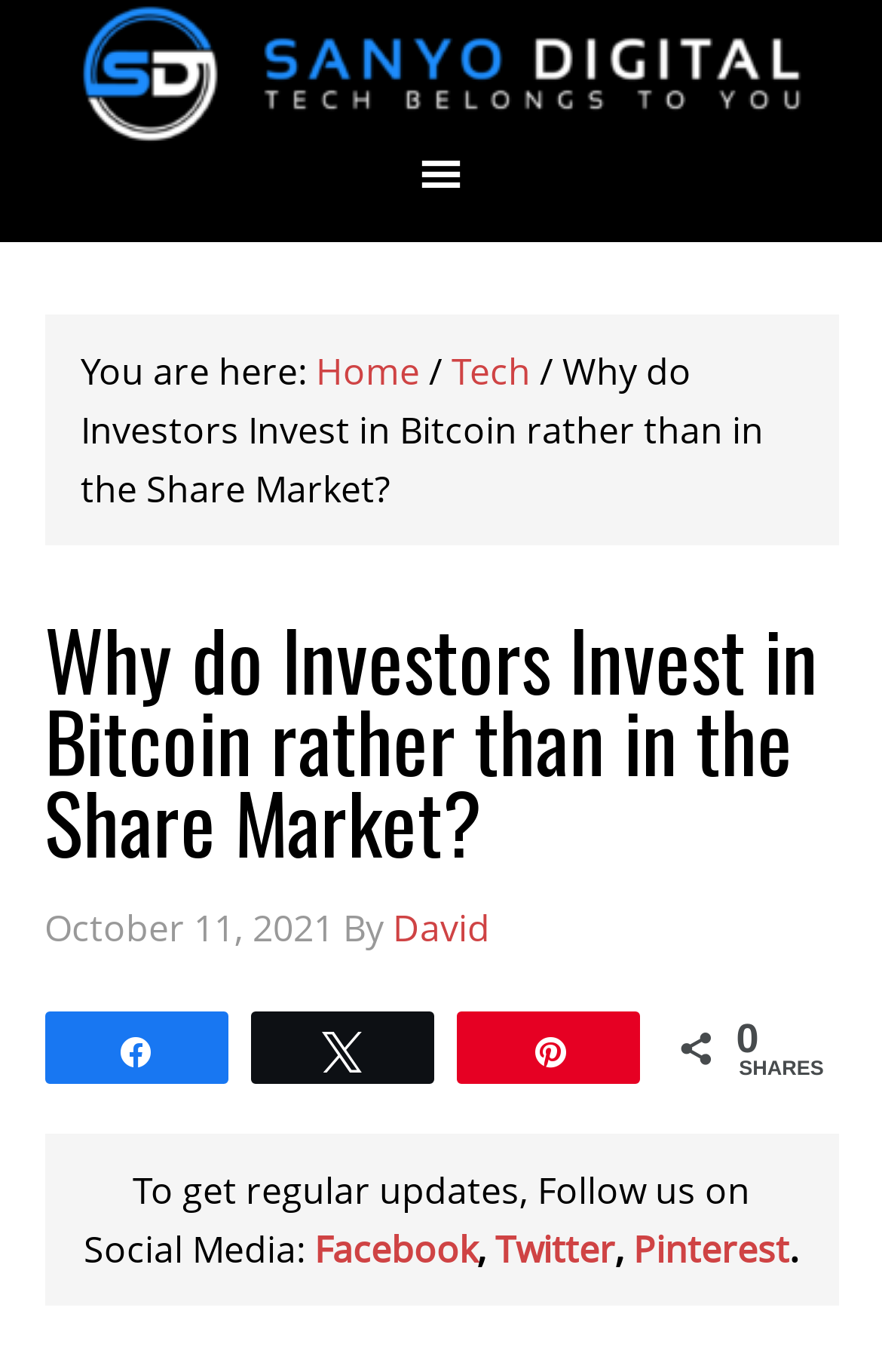Please provide the bounding box coordinates in the format (top-left x, top-left y, bottom-right x, bottom-right y). Remember, all values are floating point numbers between 0 and 1. What is the bounding box coordinate of the region described as: Sanyo Digital

[0.0, 0.0, 1.0, 0.107]